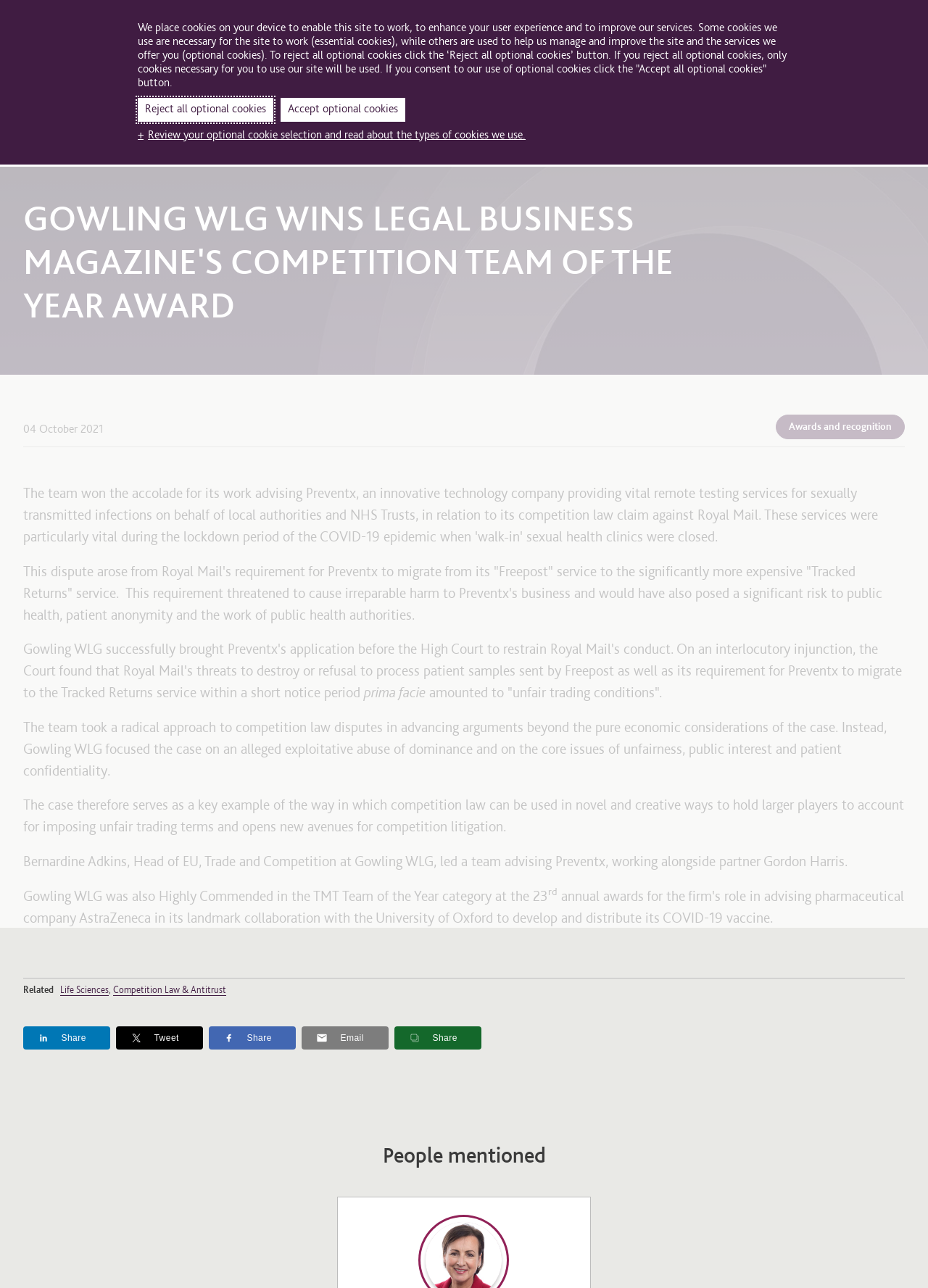What is the name of the partner who worked alongside Bernardine Adkins?
Utilize the information in the image to give a detailed answer to the question.

The answer can be found in the paragraph of text that describes the team that advised Preventx, which states 'Bernardine Adkins, Head of EU, Trade and Competition at Gowling WLG, led a team advising Preventx, working alongside partner Gordon Harris.'